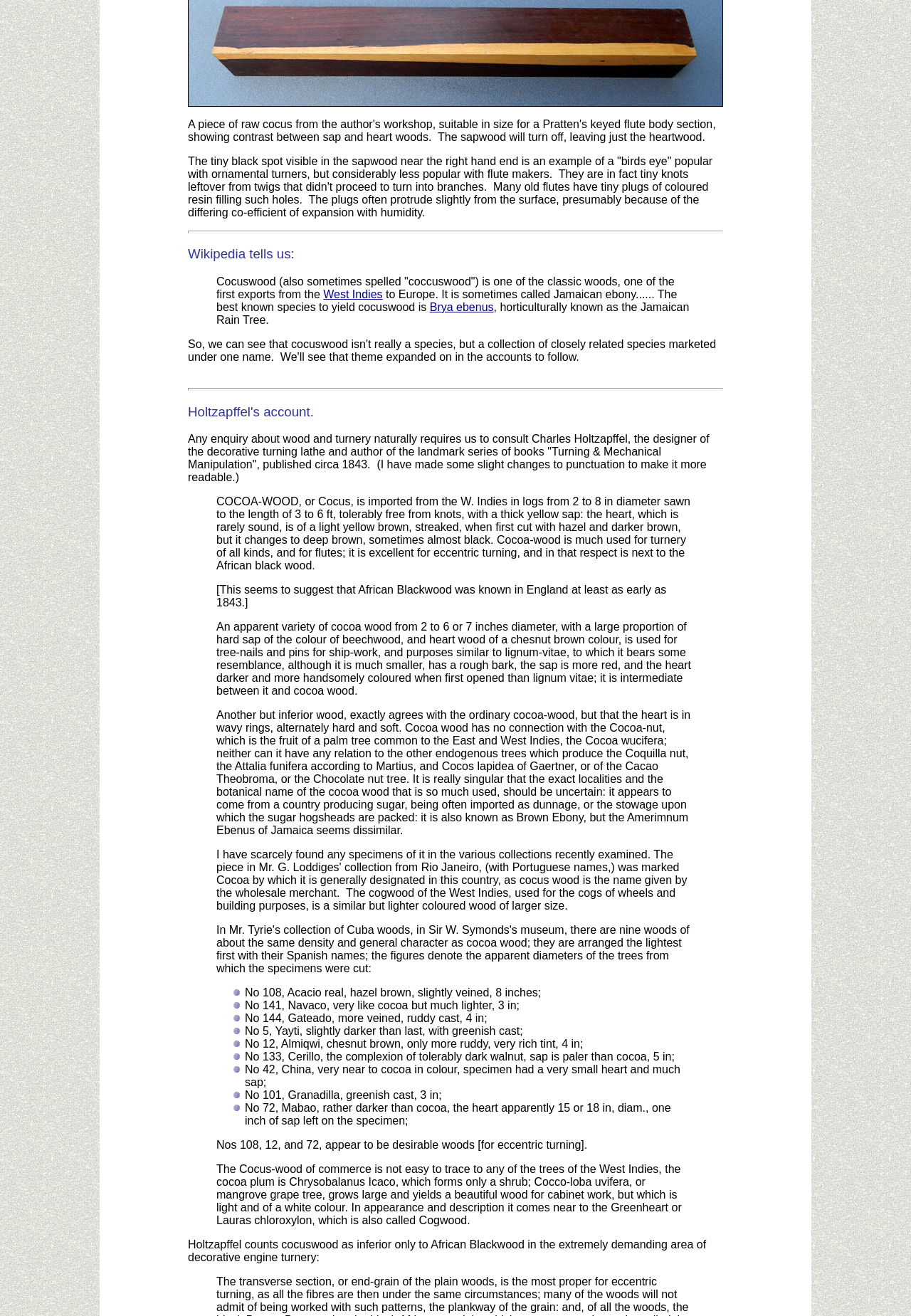Determine the bounding box coordinates of the UI element described below. Use the format (top-left x, top-left y, bottom-right x, bottom-right y) with floating point numbers between 0 and 1: West Indies

[0.355, 0.219, 0.42, 0.228]